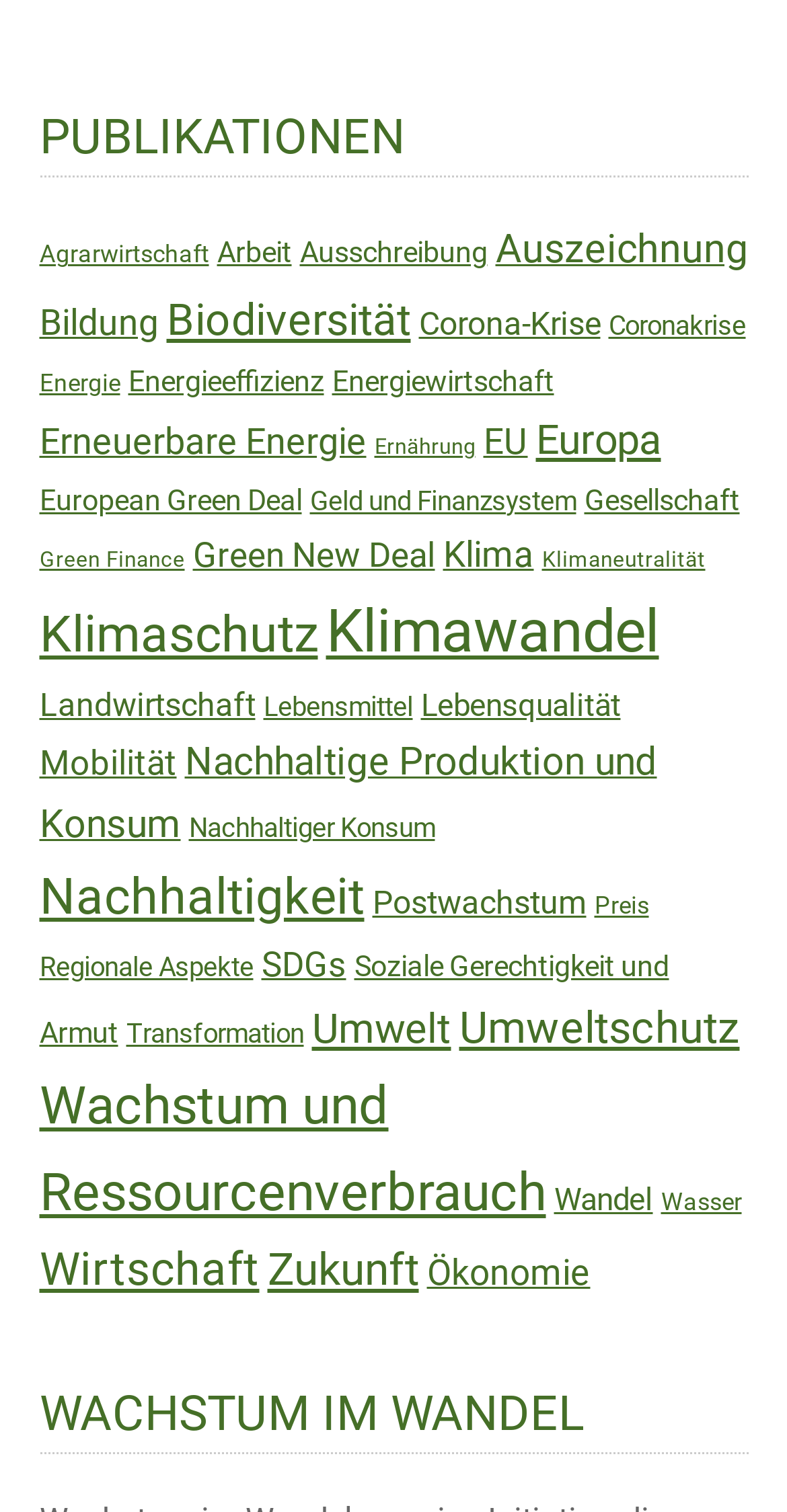Kindly determine the bounding box coordinates for the clickable area to achieve the given instruction: "Browse 'Umweltschutz' articles".

[0.583, 0.663, 0.94, 0.697]